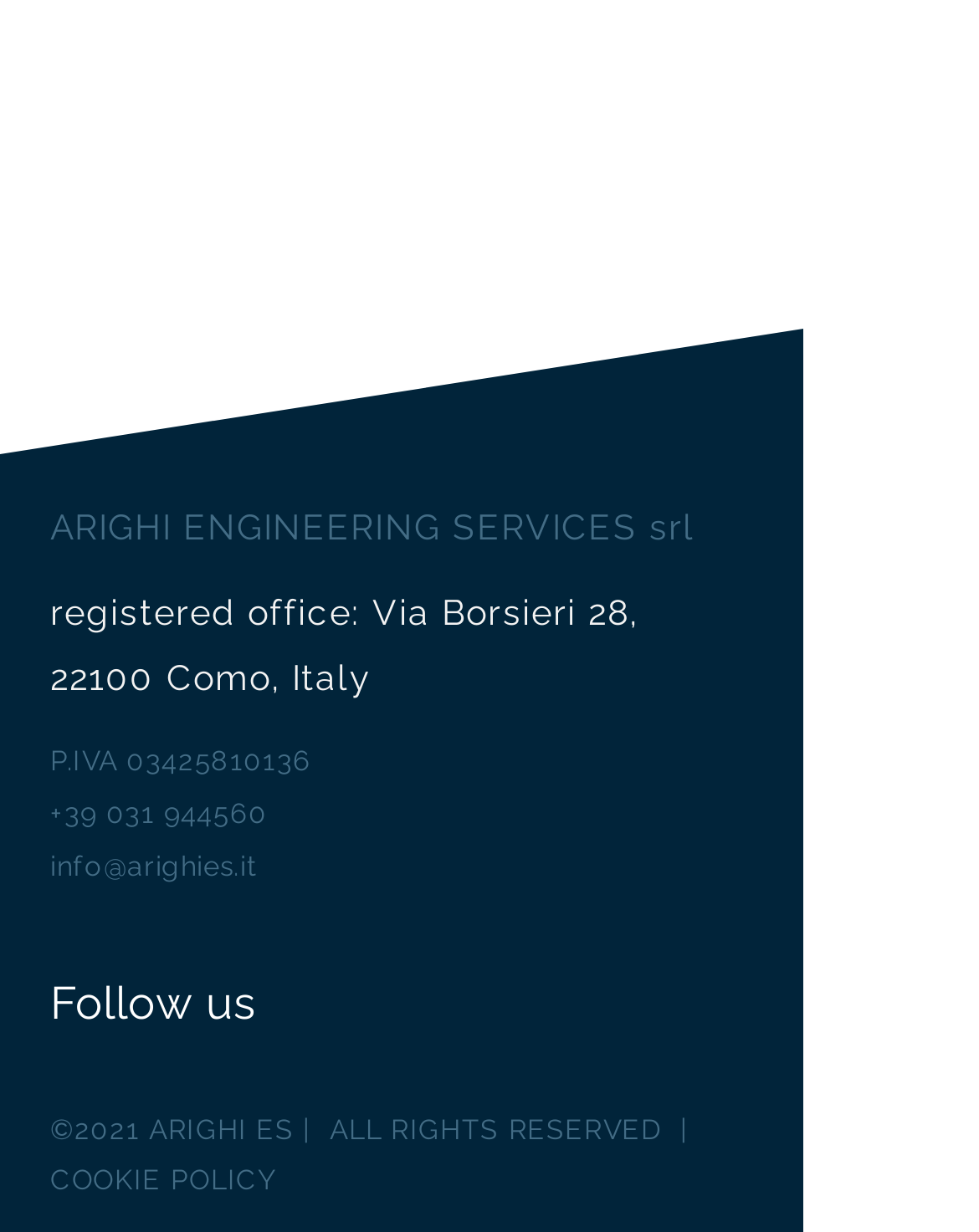What is the company name?
Please answer the question as detailed as possible based on the image.

The company name can be found in the heading element at the top of the page, which is 'ARIGHI ENGINEERING SERVICES srl'. This is also a link element, indicating that it can be clicked to navigate to the company's homepage or a related page.